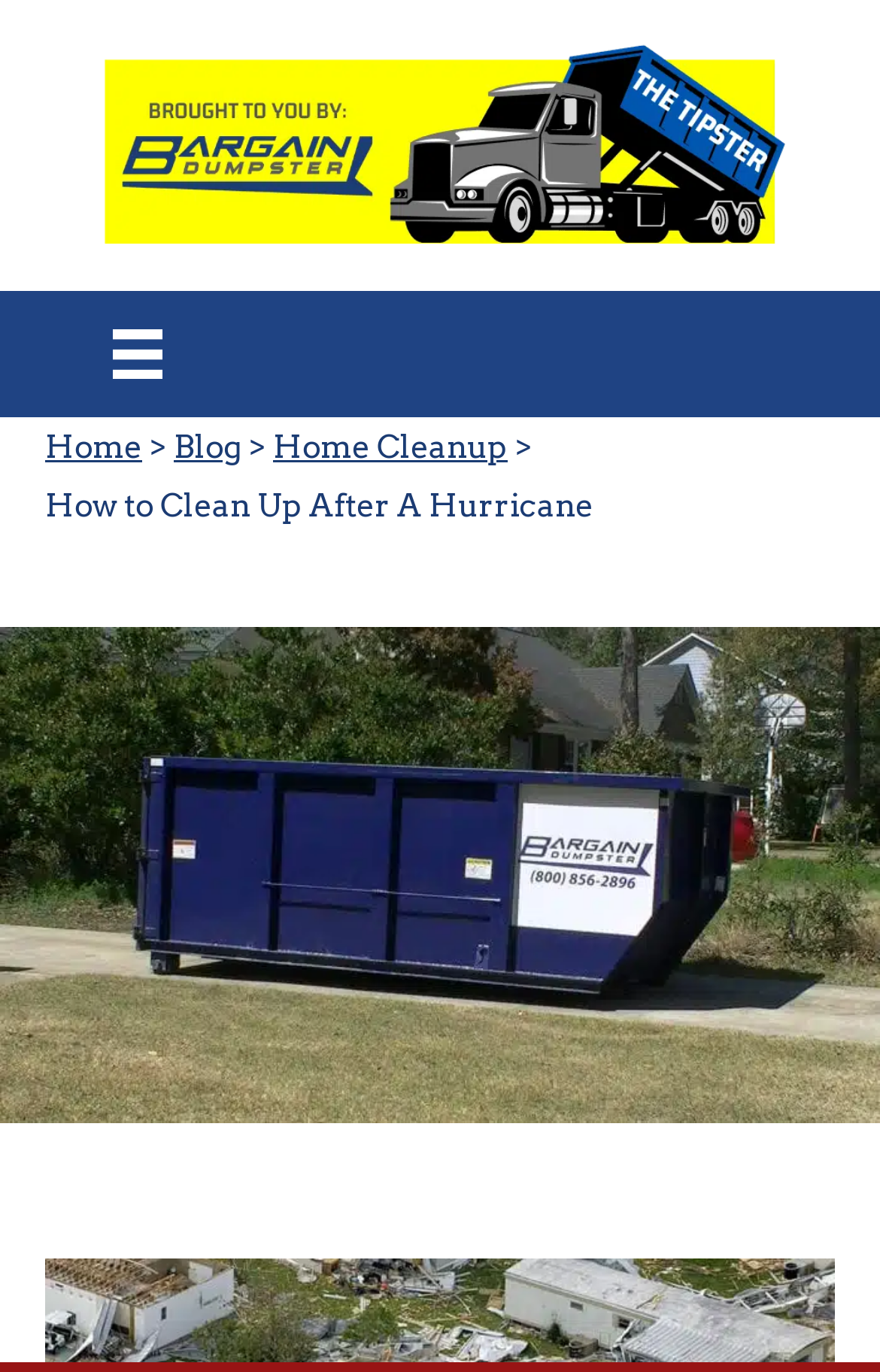Please provide the bounding box coordinates for the UI element as described: "Message Us". The coordinates must be four floats between 0 and 1, represented as [left, top, right, bottom].

None